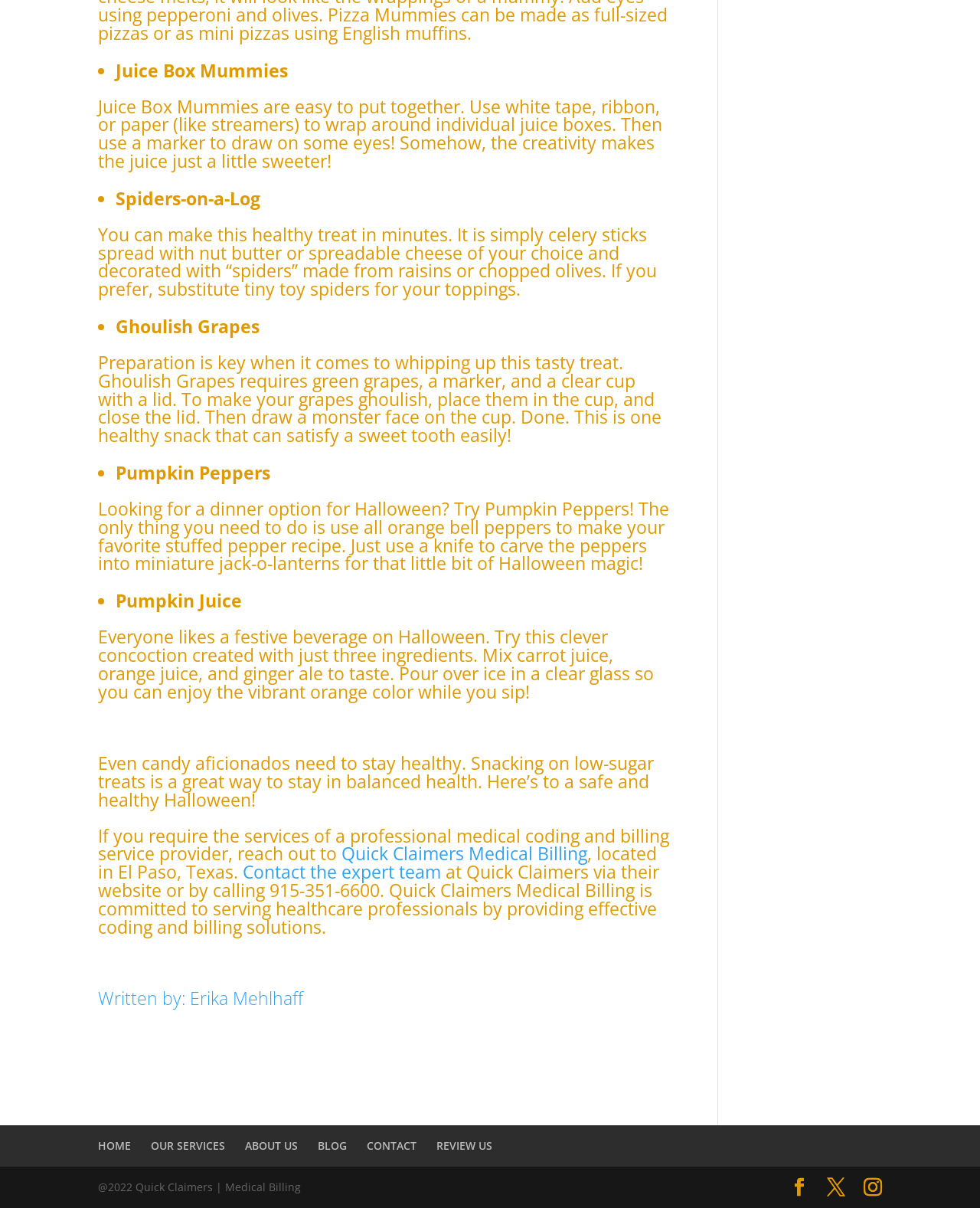Please determine the bounding box coordinates of the clickable area required to carry out the following instruction: "Read the blog". The coordinates must be four float numbers between 0 and 1, represented as [left, top, right, bottom].

[0.324, 0.942, 0.354, 0.954]